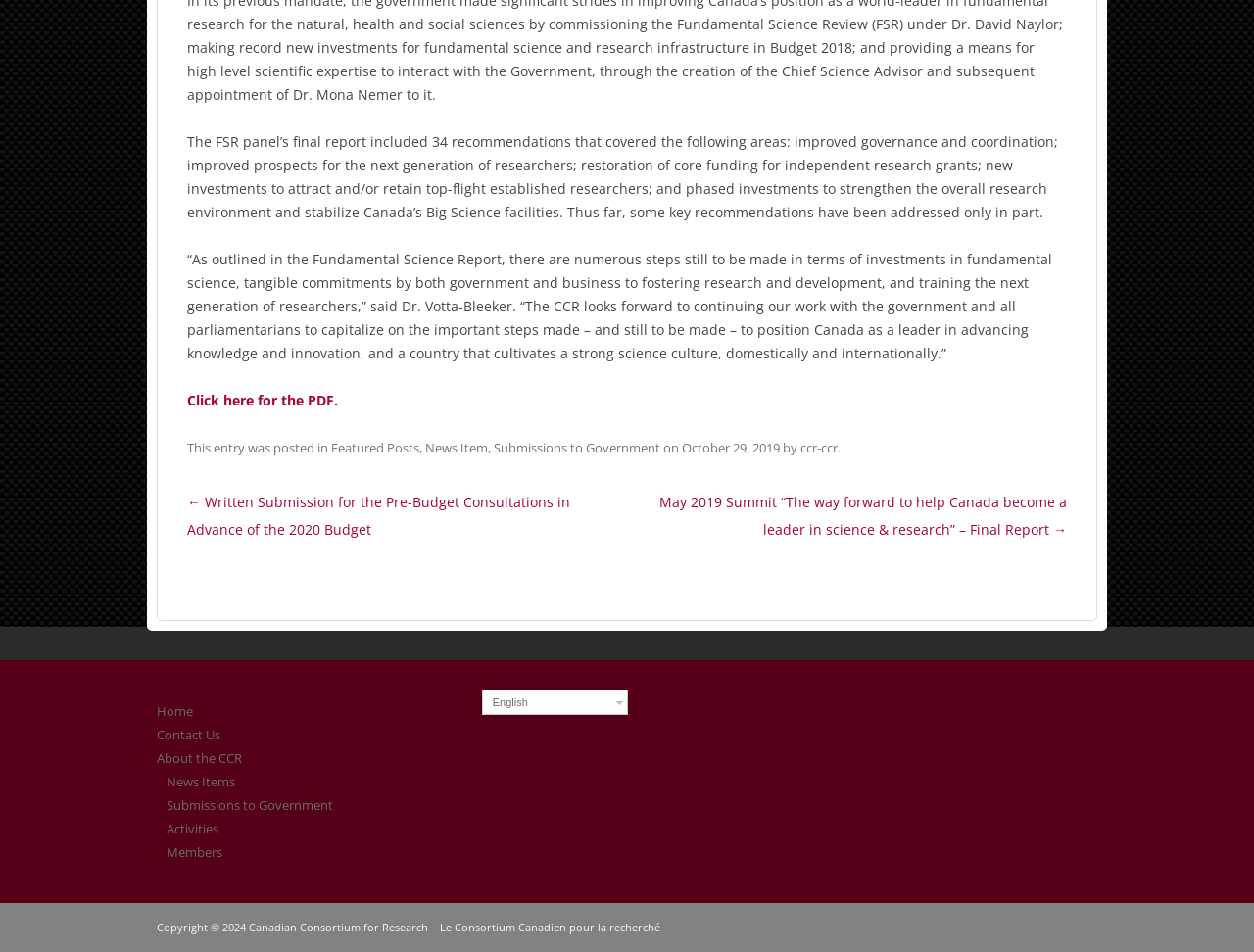Predict the bounding box of the UI element that fits this description: "Activities".

[0.133, 0.861, 0.174, 0.88]